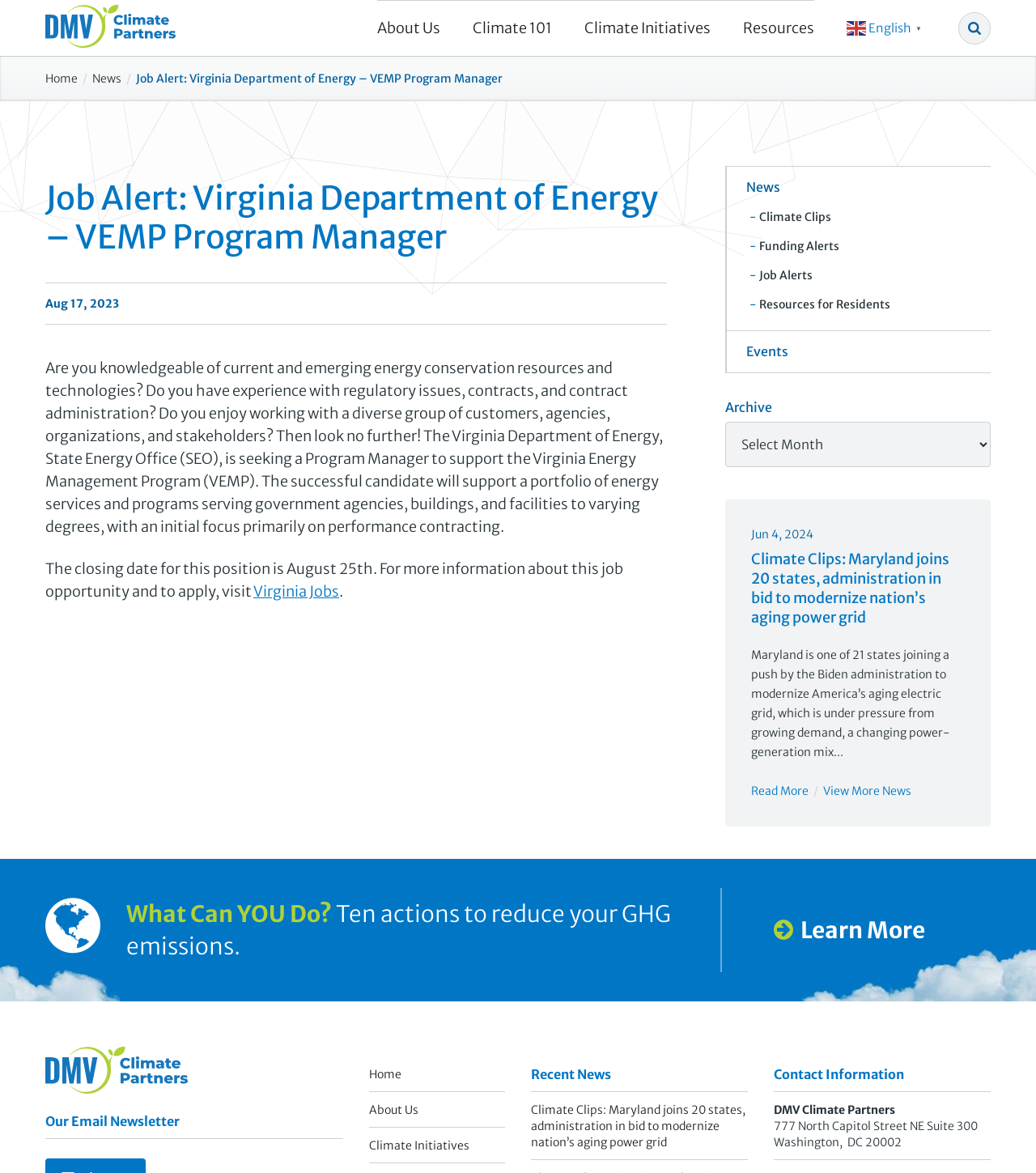Locate the bounding box coordinates of the clickable part needed for the task: "Learn more about reducing GHG emissions".

[0.747, 0.782, 0.893, 0.804]